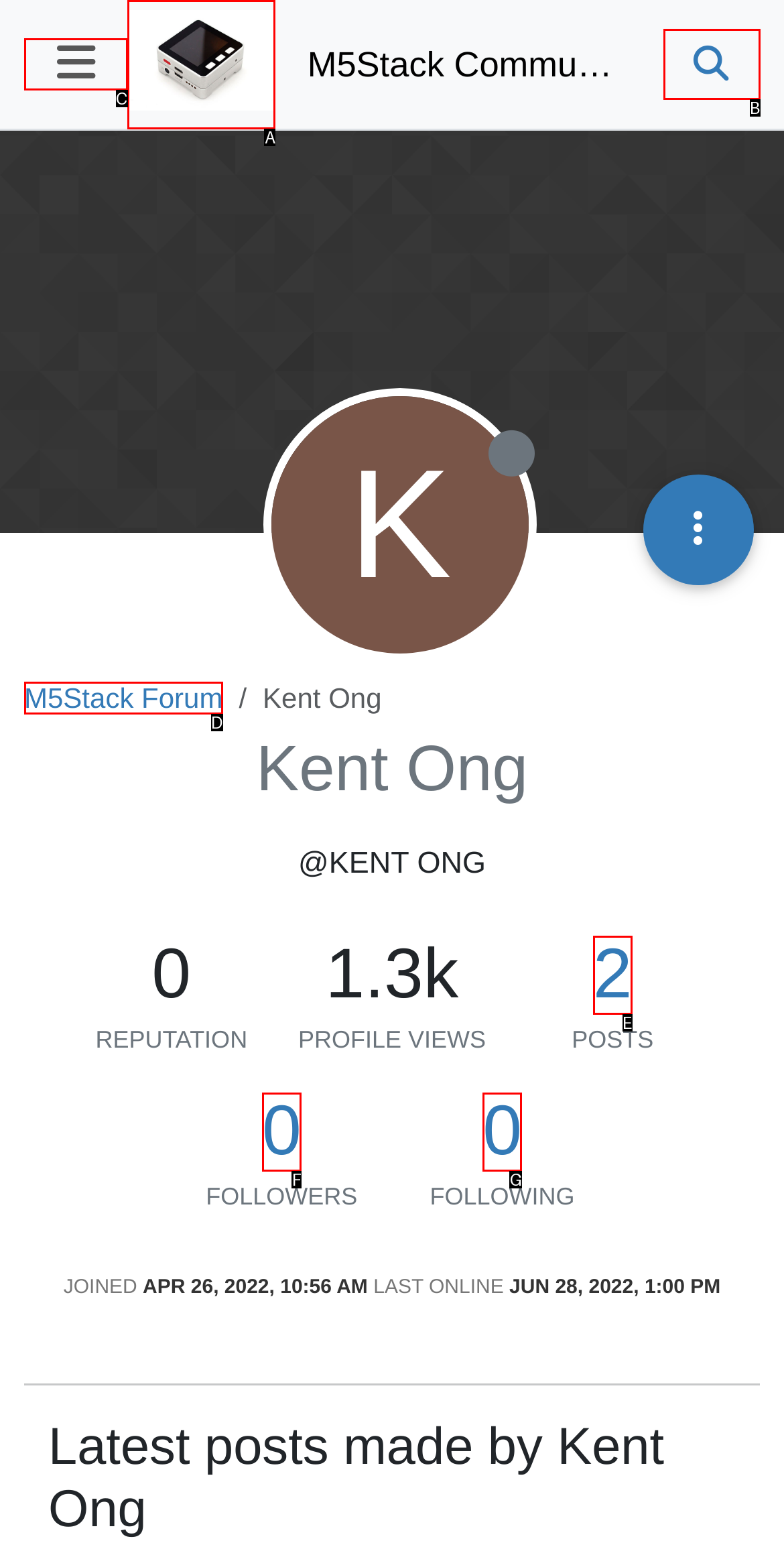Given the description: 2, pick the option that matches best and answer with the corresponding letter directly.

E